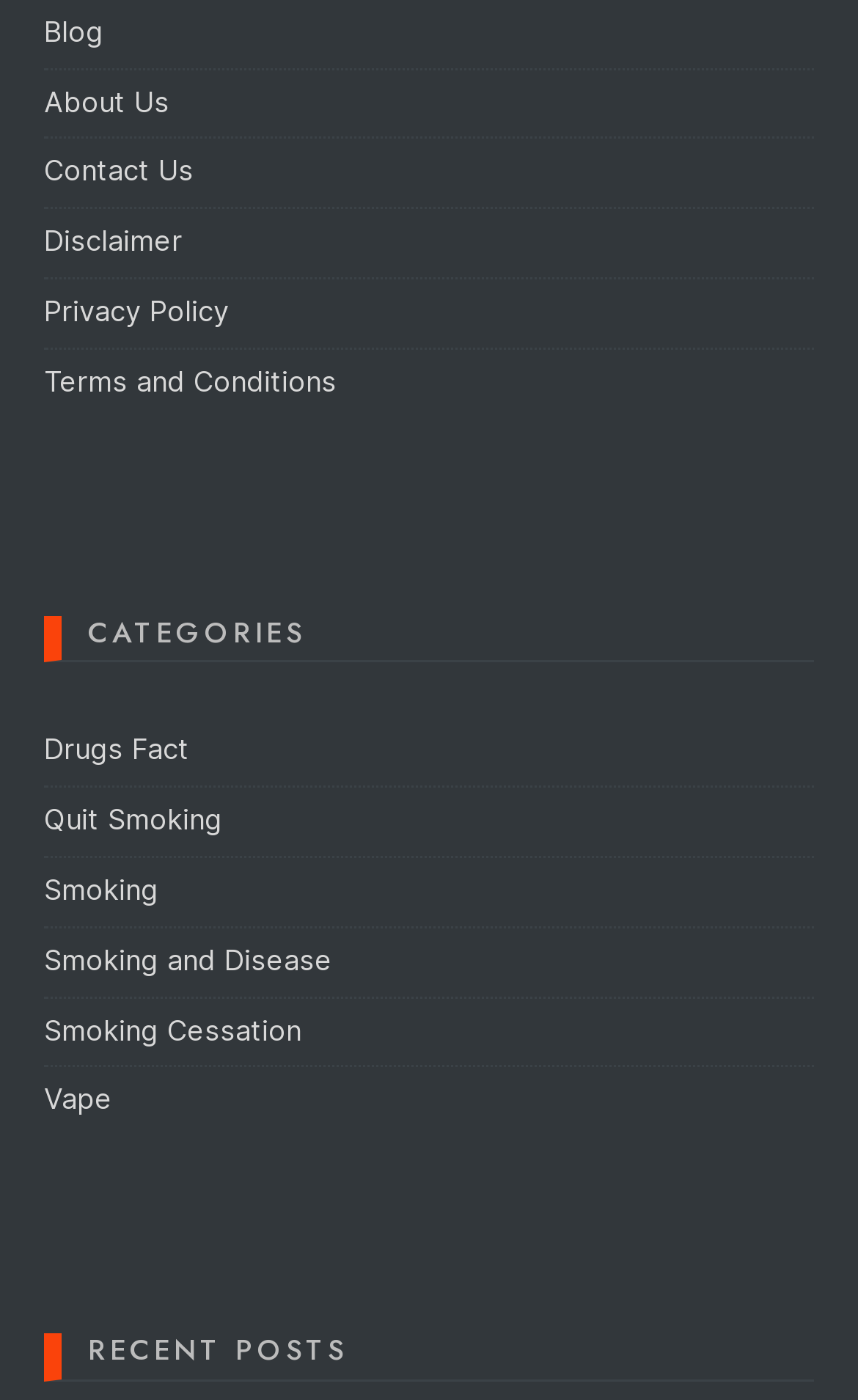Using the provided description Blog, find the bounding box coordinates for the UI element. Provide the coordinates in (top-left x, top-left y, bottom-right x, bottom-right y) format, ensuring all values are between 0 and 1.

[0.051, 0.01, 0.121, 0.034]